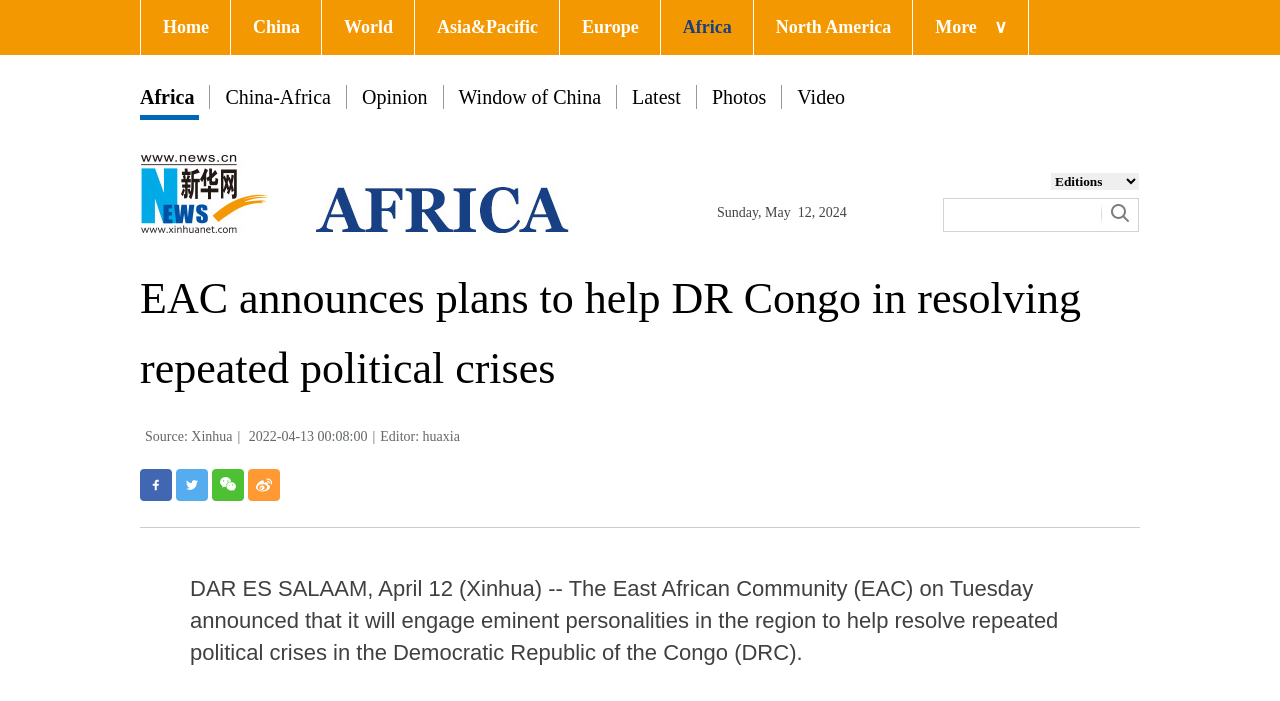Determine the bounding box coordinates of the area to click in order to meet this instruction: "Read the latest news".

[0.494, 0.123, 0.532, 0.154]